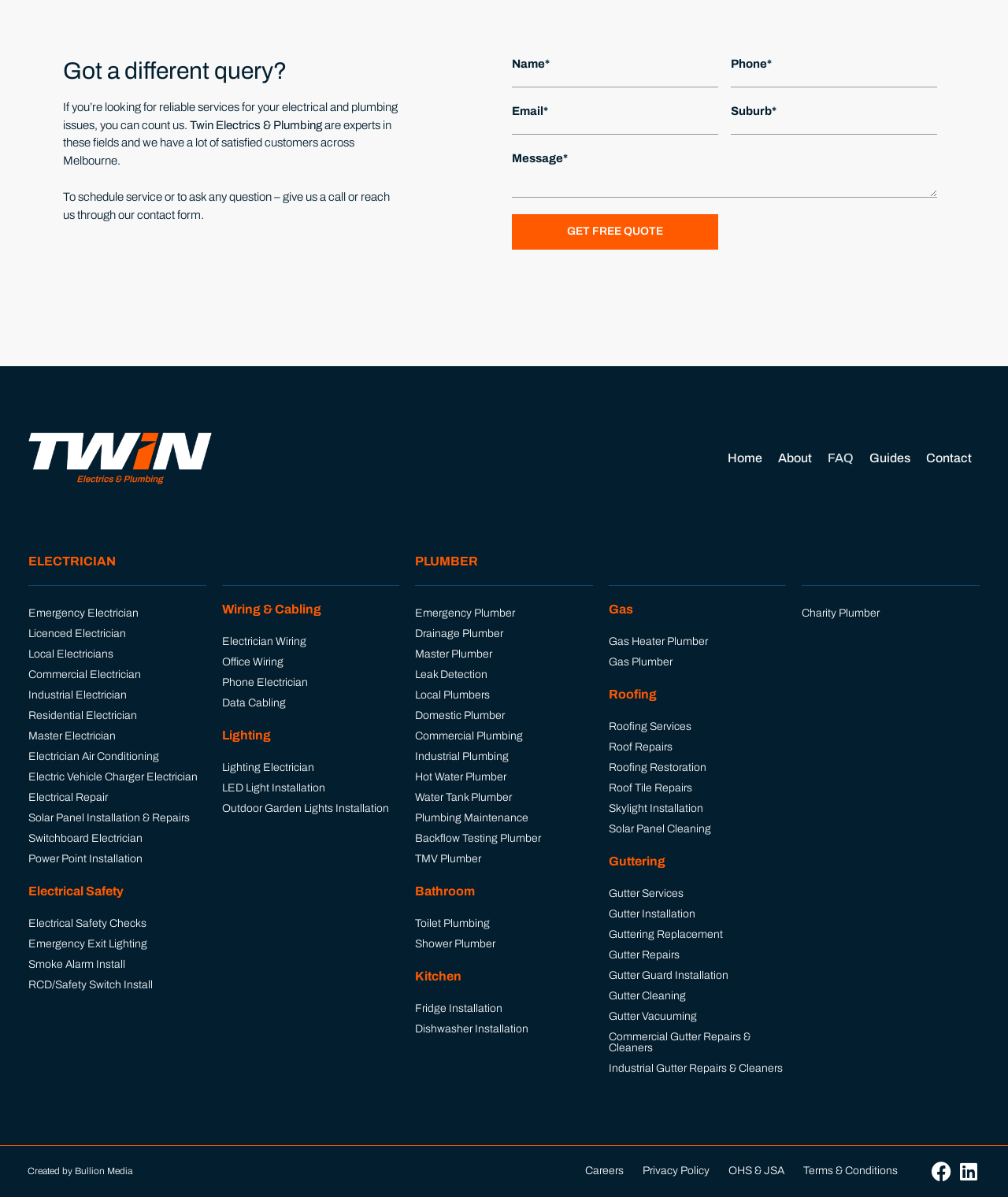Identify the bounding box for the UI element described as: "OHS & JSA". Ensure the coordinates are four float numbers between 0 and 1, formatted as [left, top, right, bottom].

[0.723, 0.97, 0.778, 0.987]